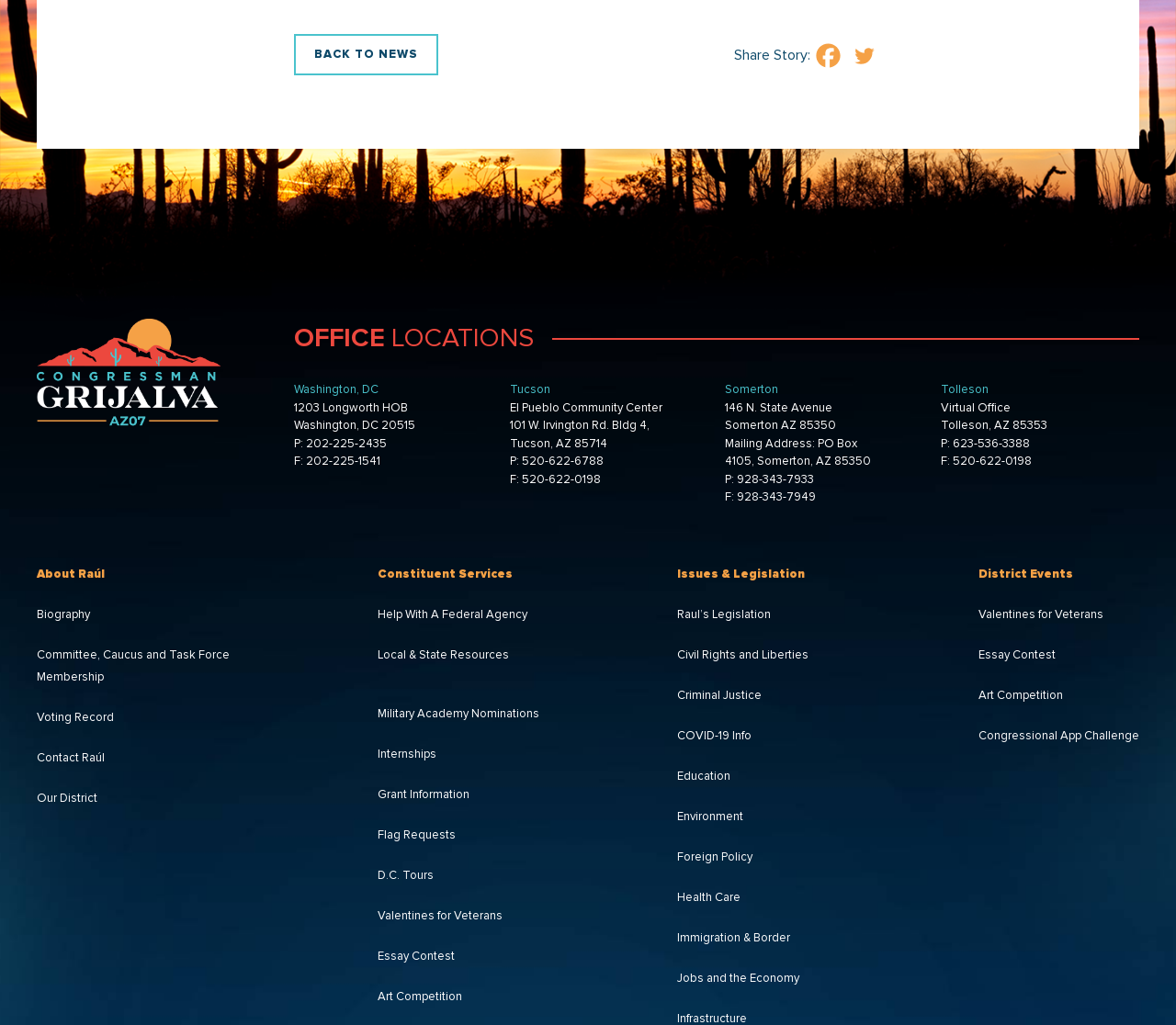Pinpoint the bounding box coordinates of the area that must be clicked to complete this instruction: "View office locations in Washington, DC".

[0.25, 0.373, 0.322, 0.387]